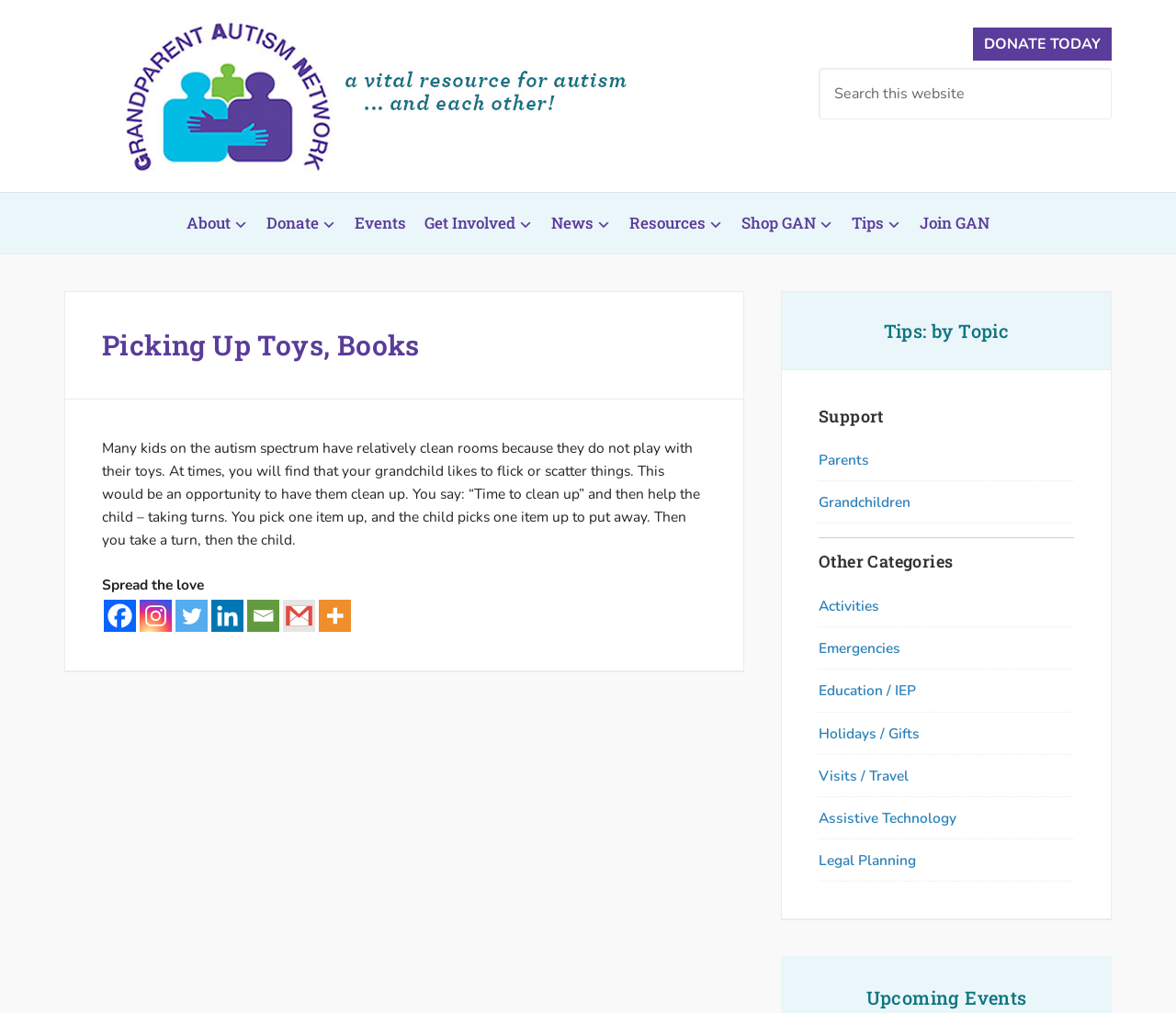Specify the bounding box coordinates of the element's region that should be clicked to achieve the following instruction: "Donate today". The bounding box coordinates consist of four float numbers between 0 and 1, in the format [left, top, right, bottom].

[0.827, 0.027, 0.945, 0.06]